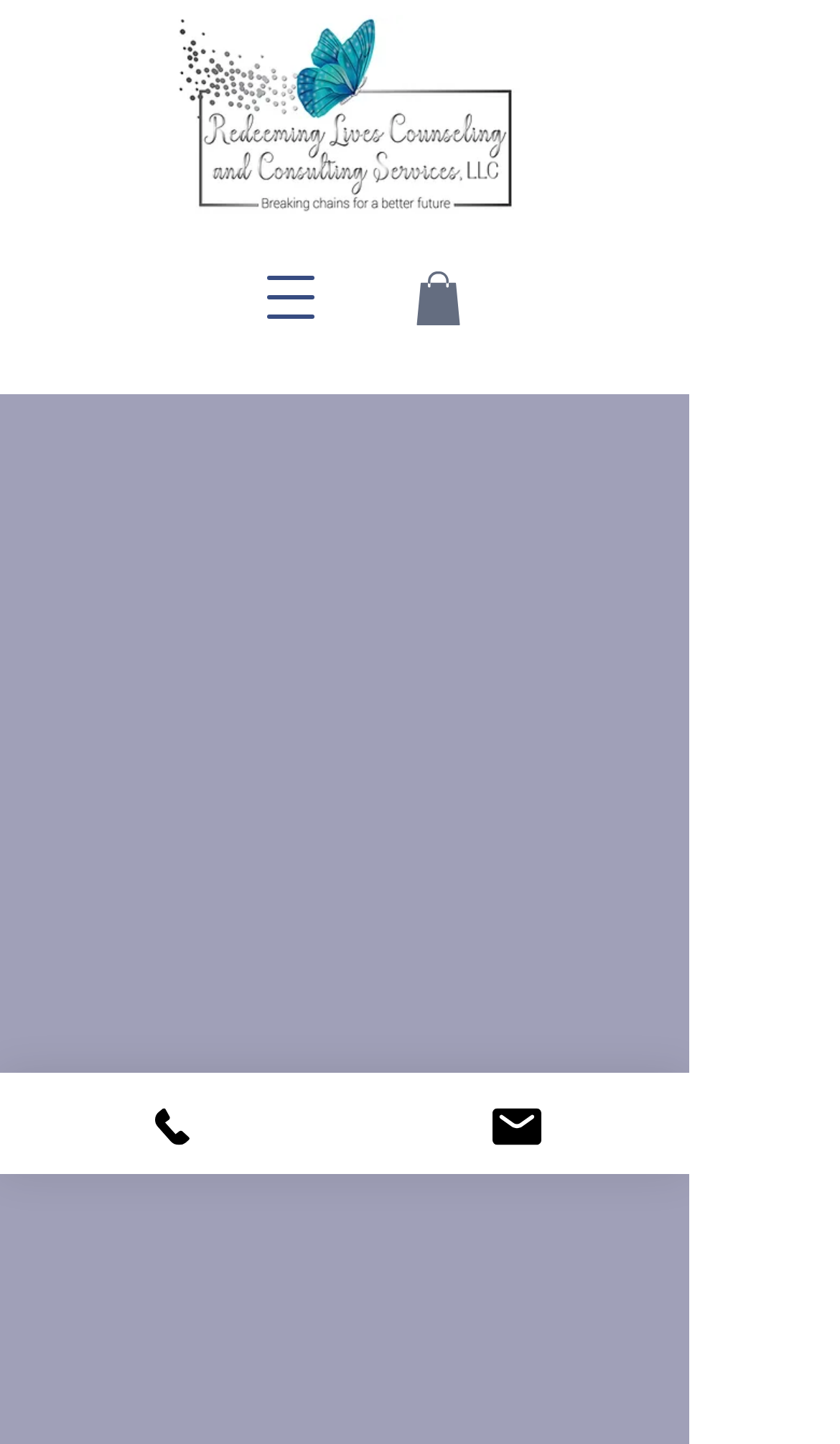Using the element description aria-label="Open navigation menu", predict the bounding box coordinates for the UI element. Provide the coordinates in (top-left x, top-left y, bottom-right x, bottom-right y) format with values ranging from 0 to 1.

[0.282, 0.169, 0.41, 0.243]